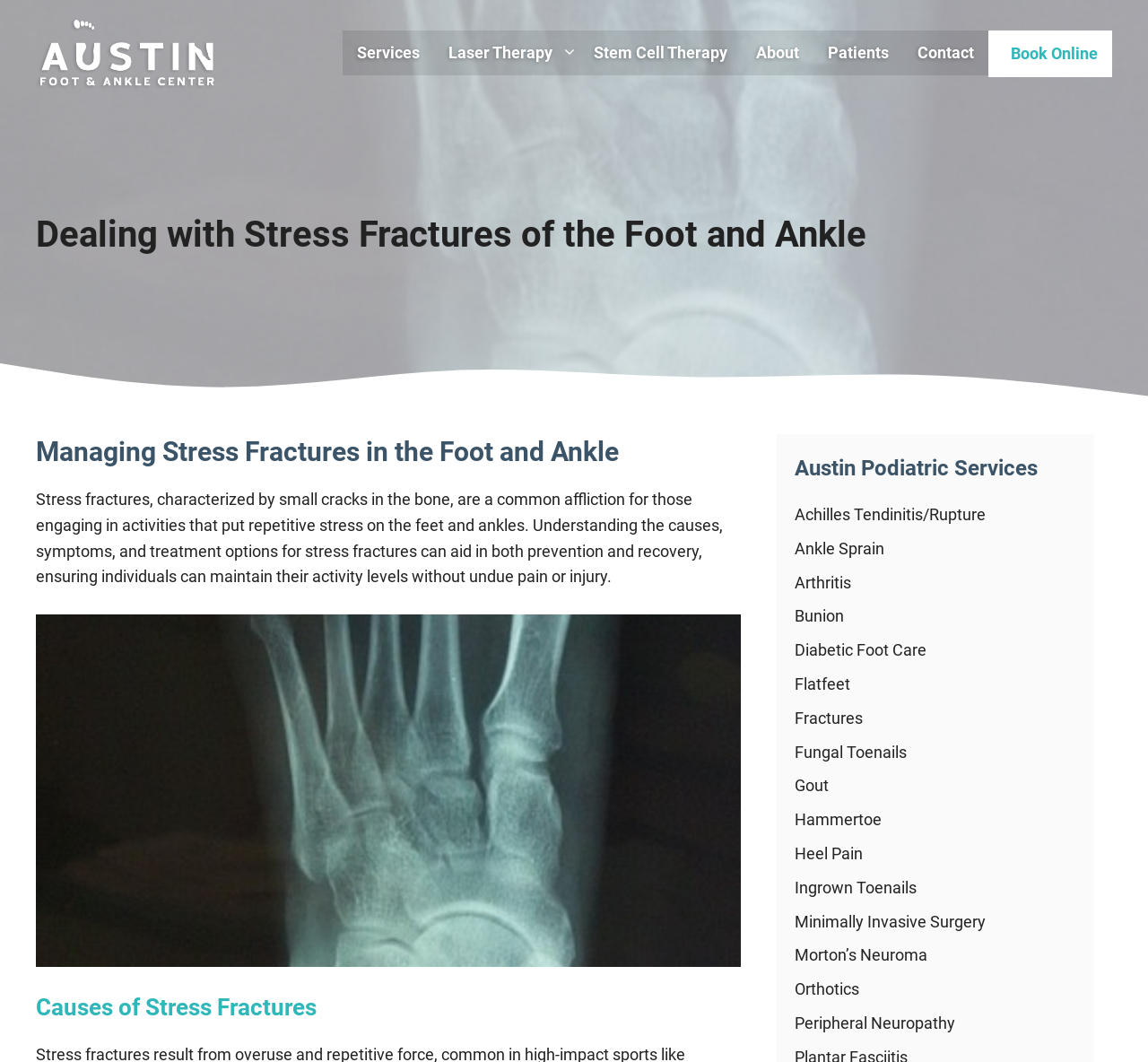Provide the bounding box coordinates of the section that needs to be clicked to accomplish the following instruction: "Explore 'Austin Podiatric Services'."

[0.692, 0.426, 0.938, 0.456]